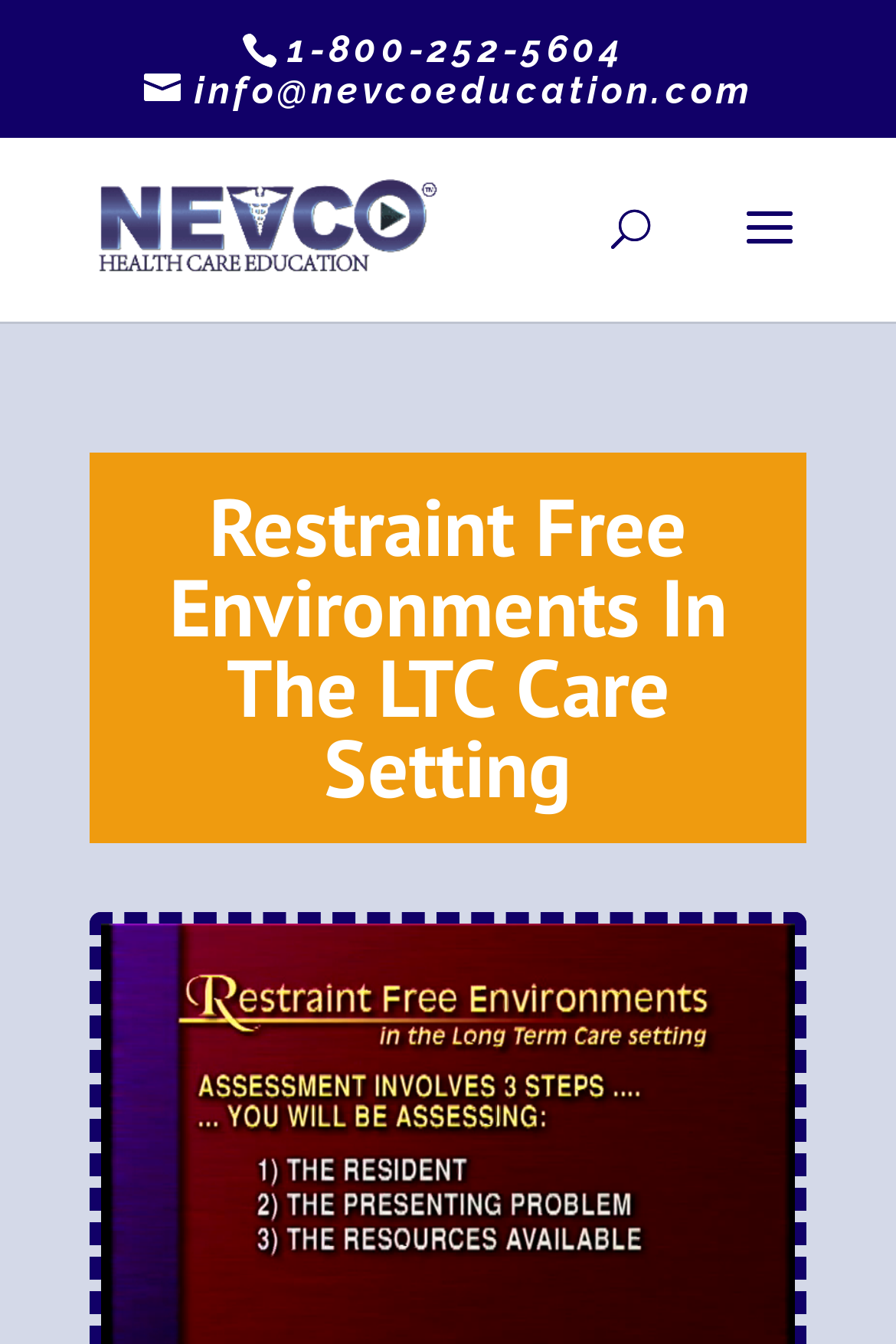What is the email address to contact?
Based on the visual details in the image, please answer the question thoroughly.

I found the email address by looking at the link element with the text 'info@nevcoeducation.com' which is located at the top of the page.